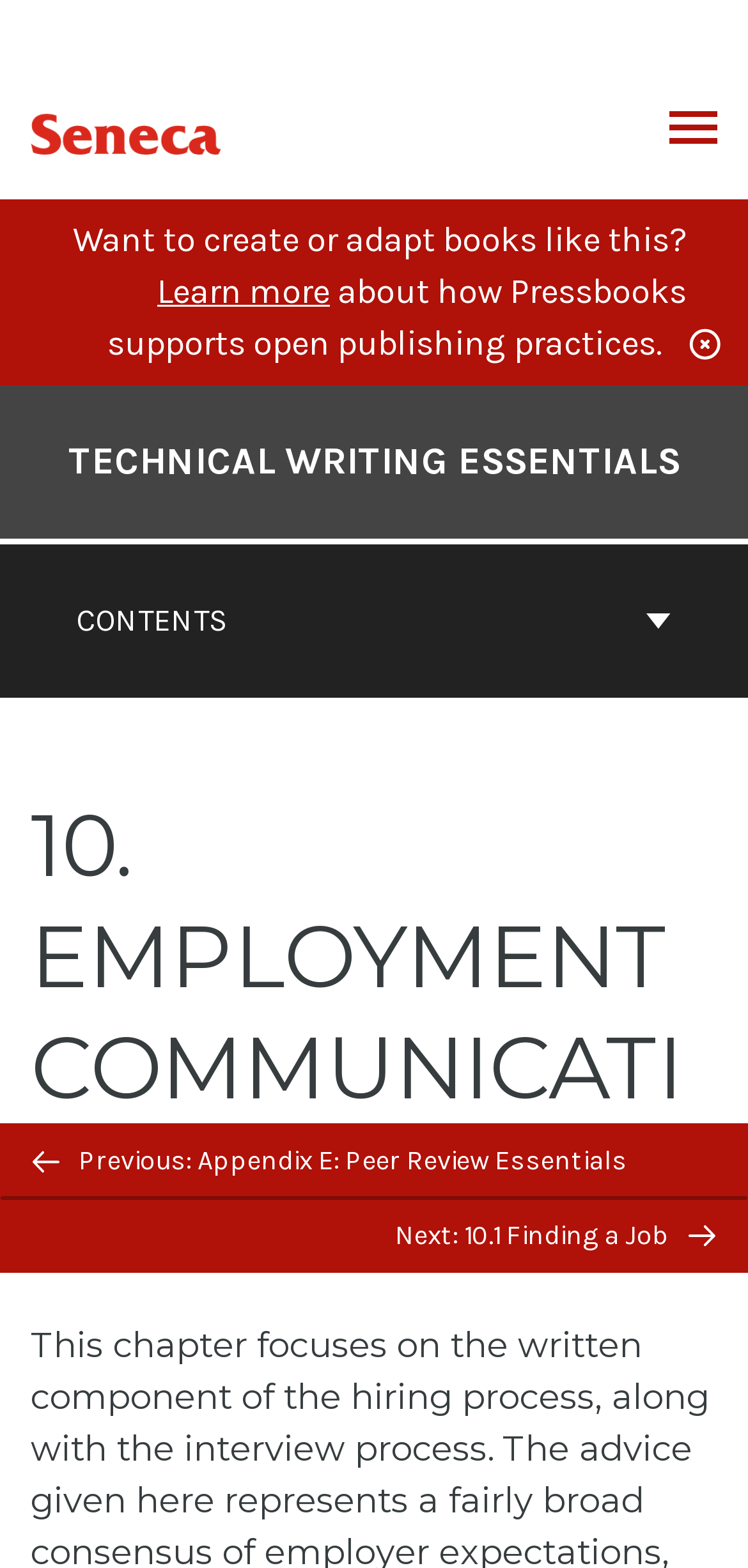What is the purpose of the 'BACK TO TOP' button? Please answer the question using a single word or phrase based on the image.

To go back to the top of the page